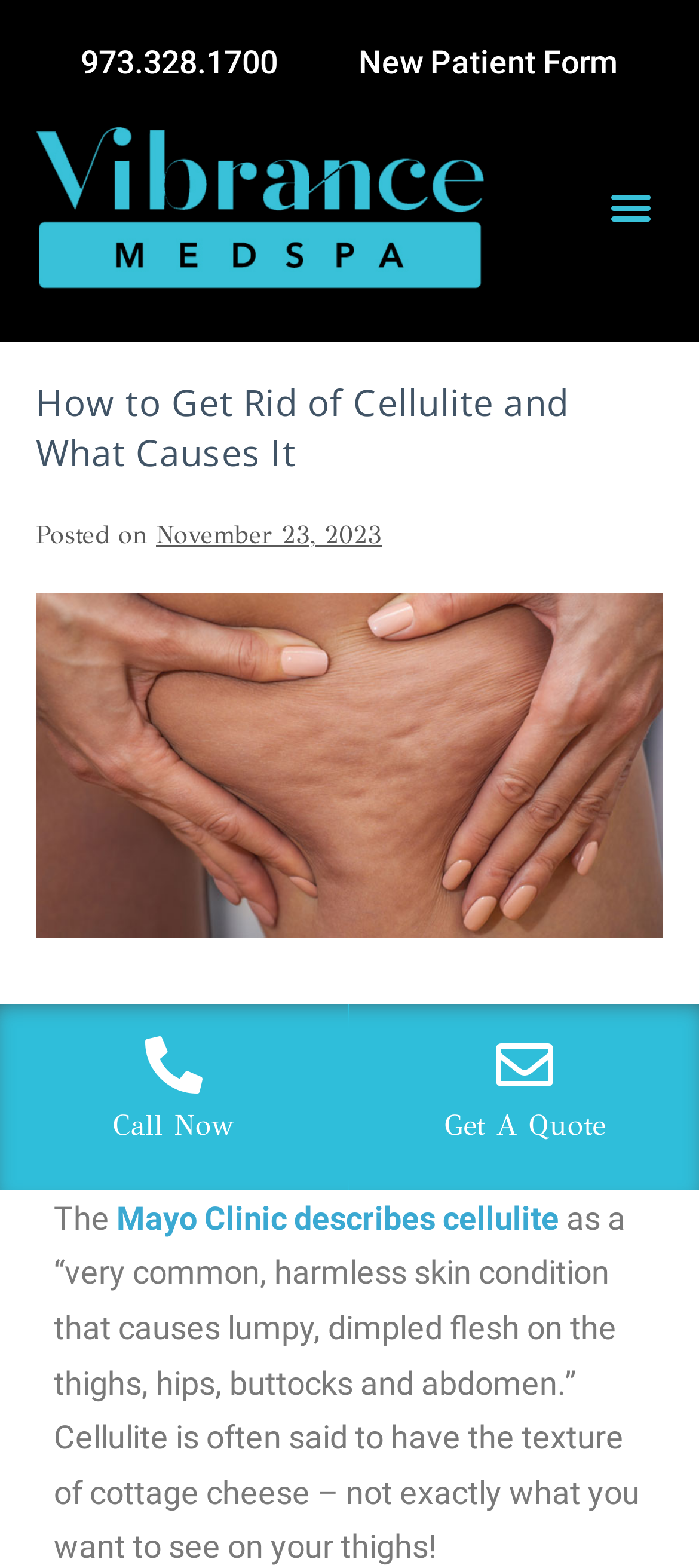Using the provided element description "Mayo Clinic describes cellulite", determine the bounding box coordinates of the UI element.

[0.167, 0.765, 0.8, 0.789]